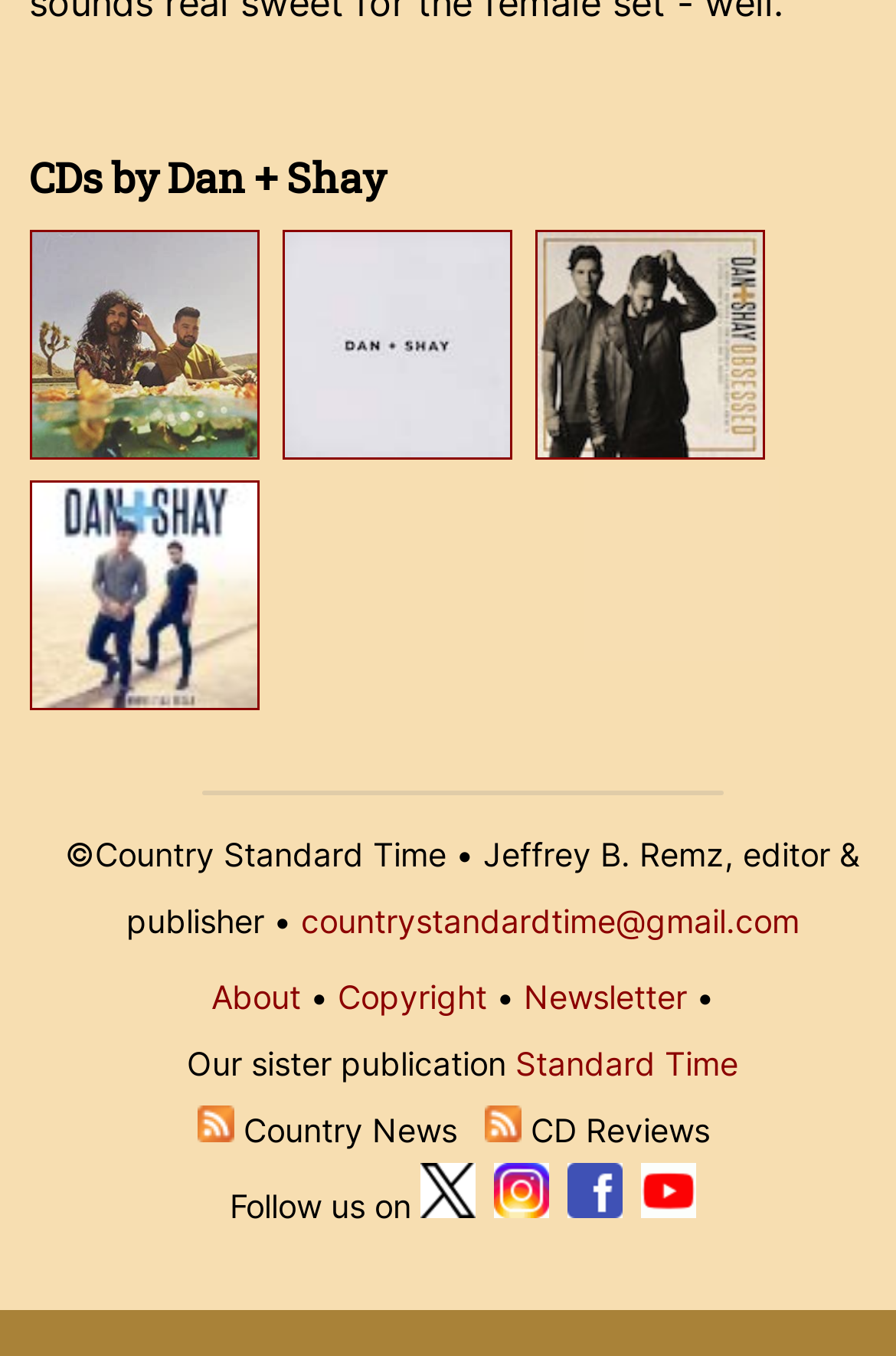Provide the bounding box coordinates of the section that needs to be clicked to accomplish the following instruction: "Click on the 'Good Things, 2021' album."

[0.033, 0.312, 0.302, 0.345]